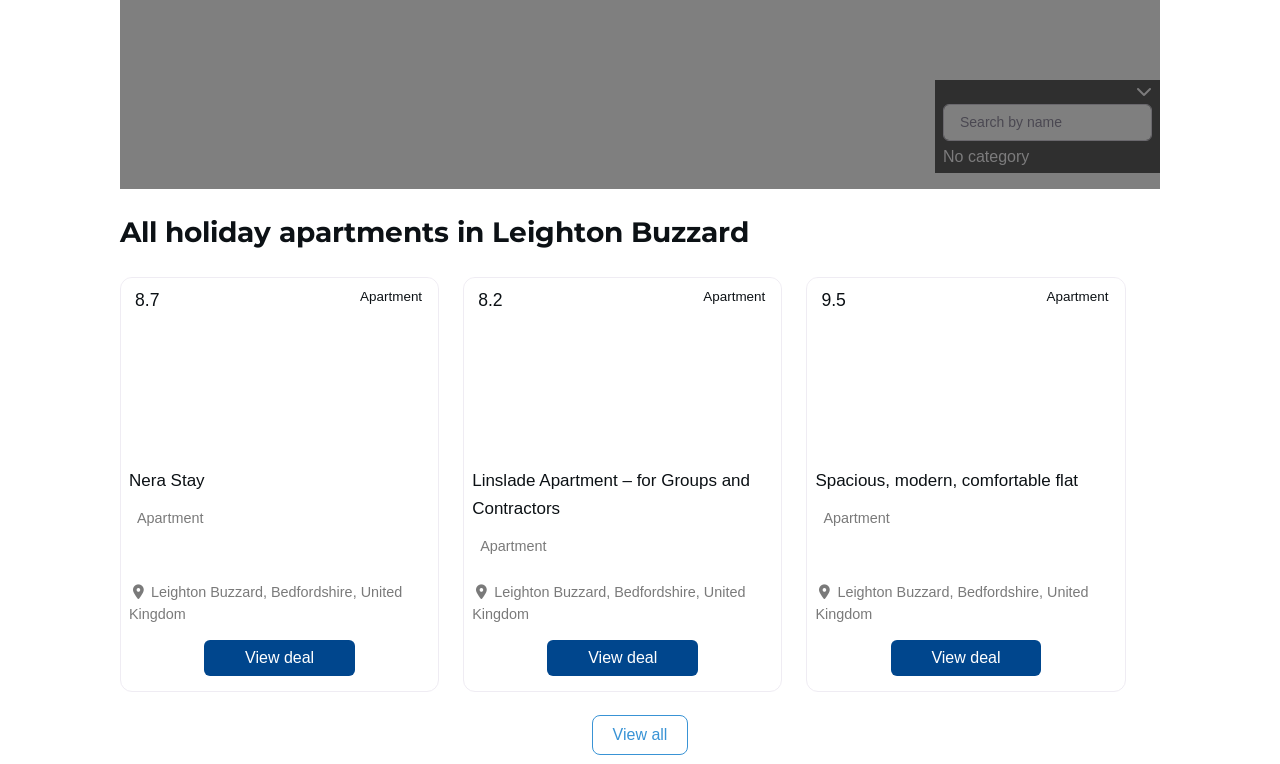Please identify the bounding box coordinates of the element's region that needs to be clicked to fulfill the following instruction: "Click on the Instagram link". The bounding box coordinates should consist of four float numbers between 0 and 1, i.e., [left, top, right, bottom].

None